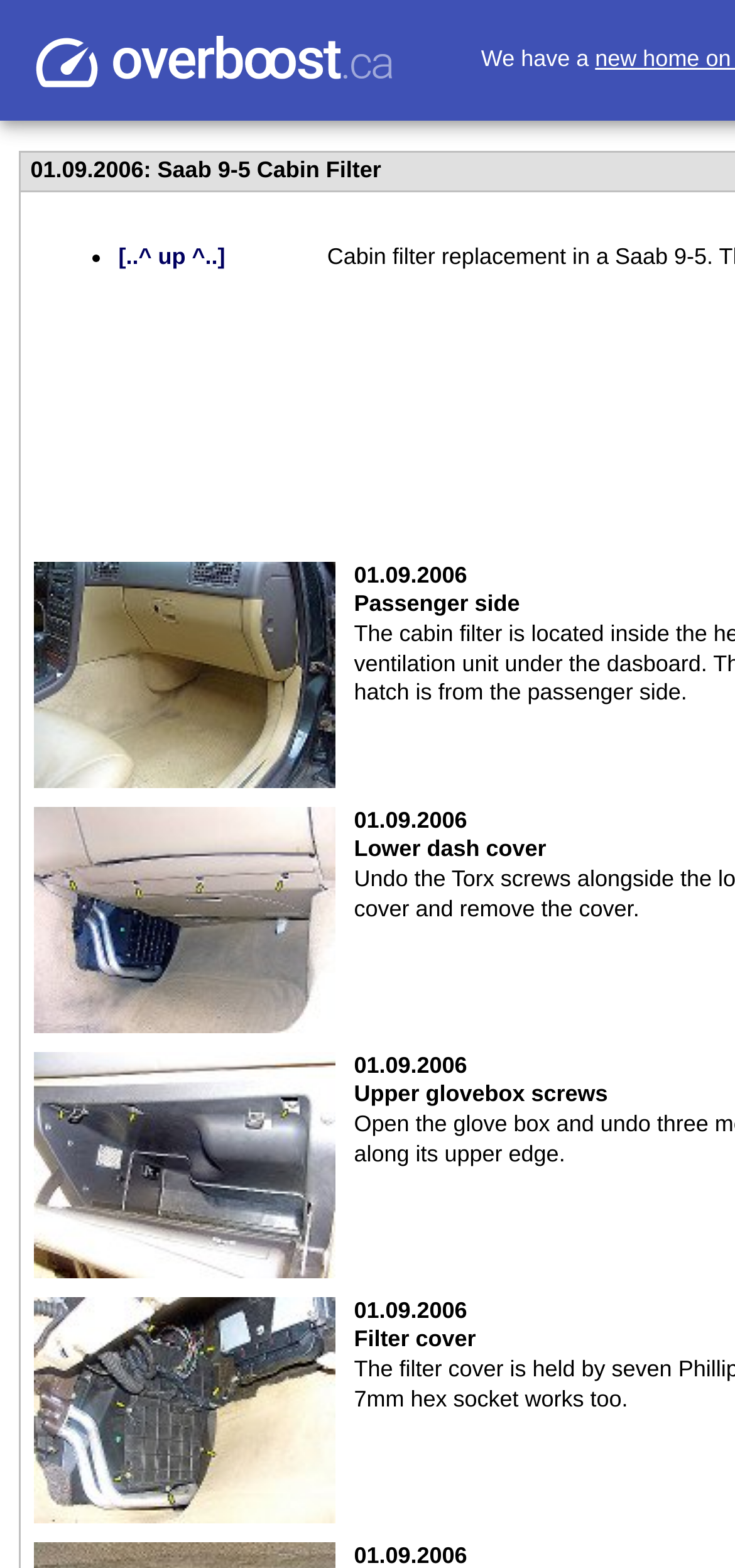What is the purpose of the links on the page?
Look at the image and answer the question using a single word or phrase.

Navigation or reference